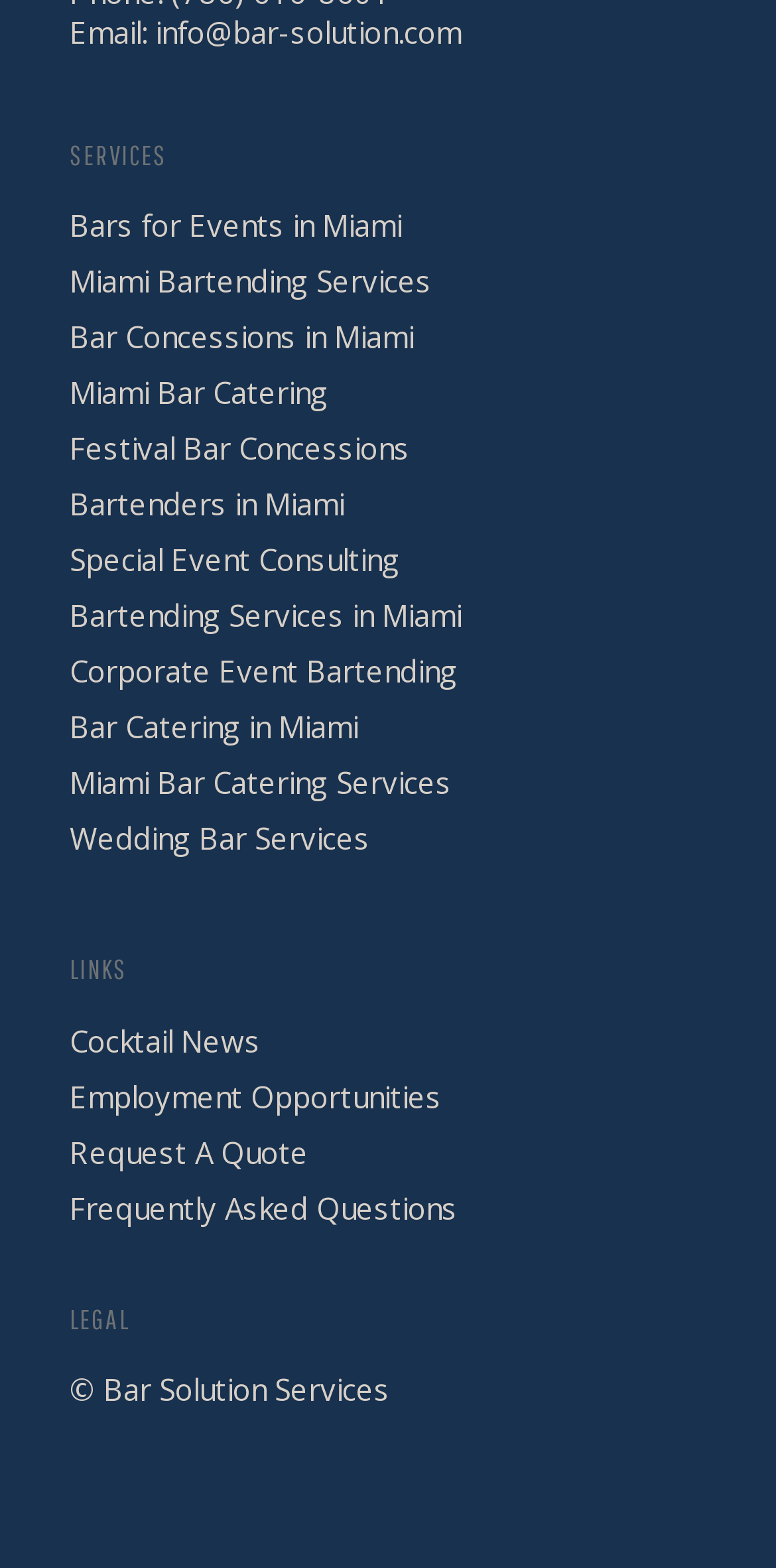What type of events does the company cater to?
Please respond to the question with a detailed and thorough explanation.

The company caters to various types of events, including weddings and corporate events, which can be inferred from the links under the 'SERVICES' heading, such as 'Wedding Bar Services' and 'Corporate Event Bartending'.